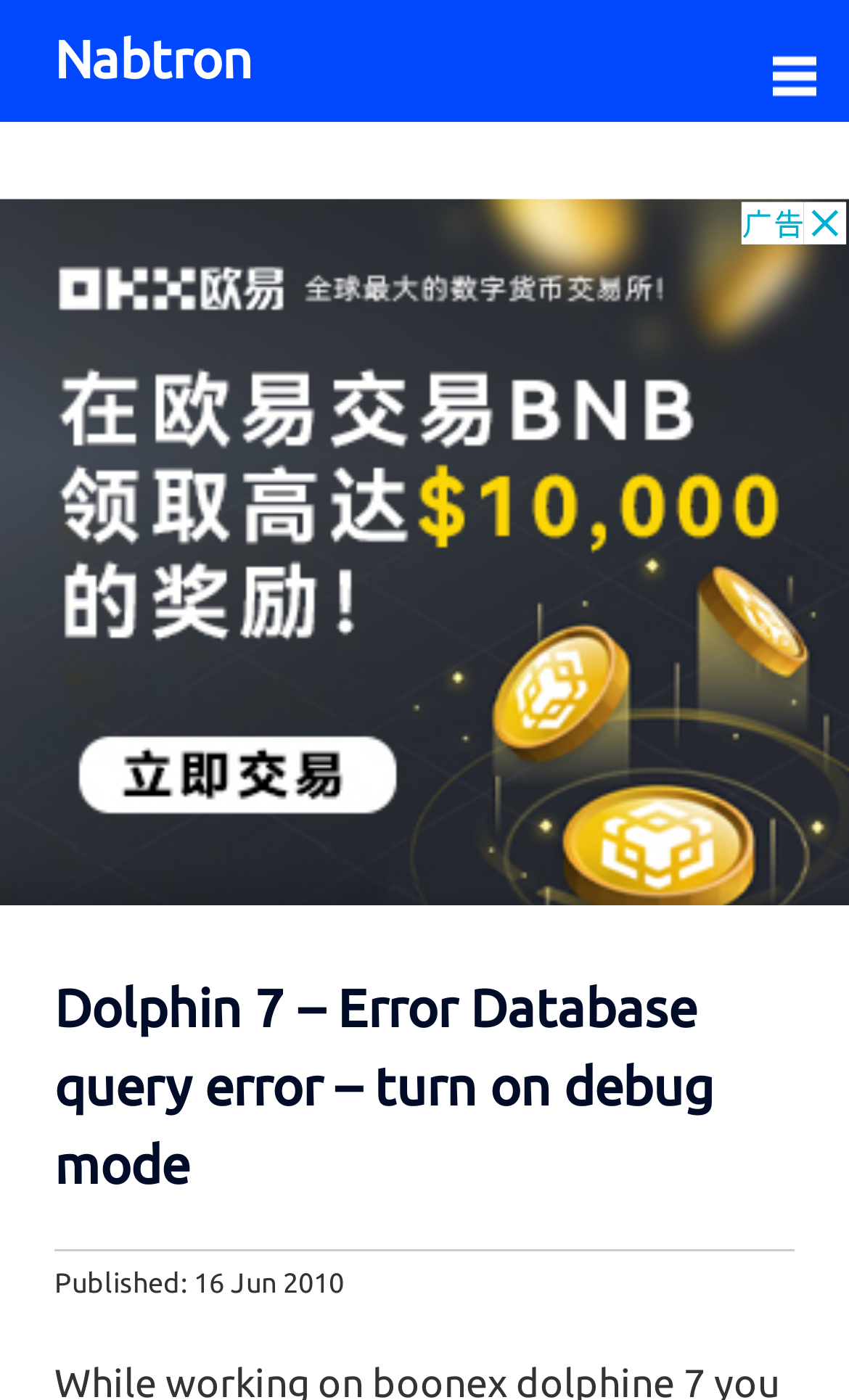What is the name of the website?
Give a detailed explanation using the information visible in the image.

The name of the website can be found in the heading element at the top of the page, which contains the text 'Nabtron'.